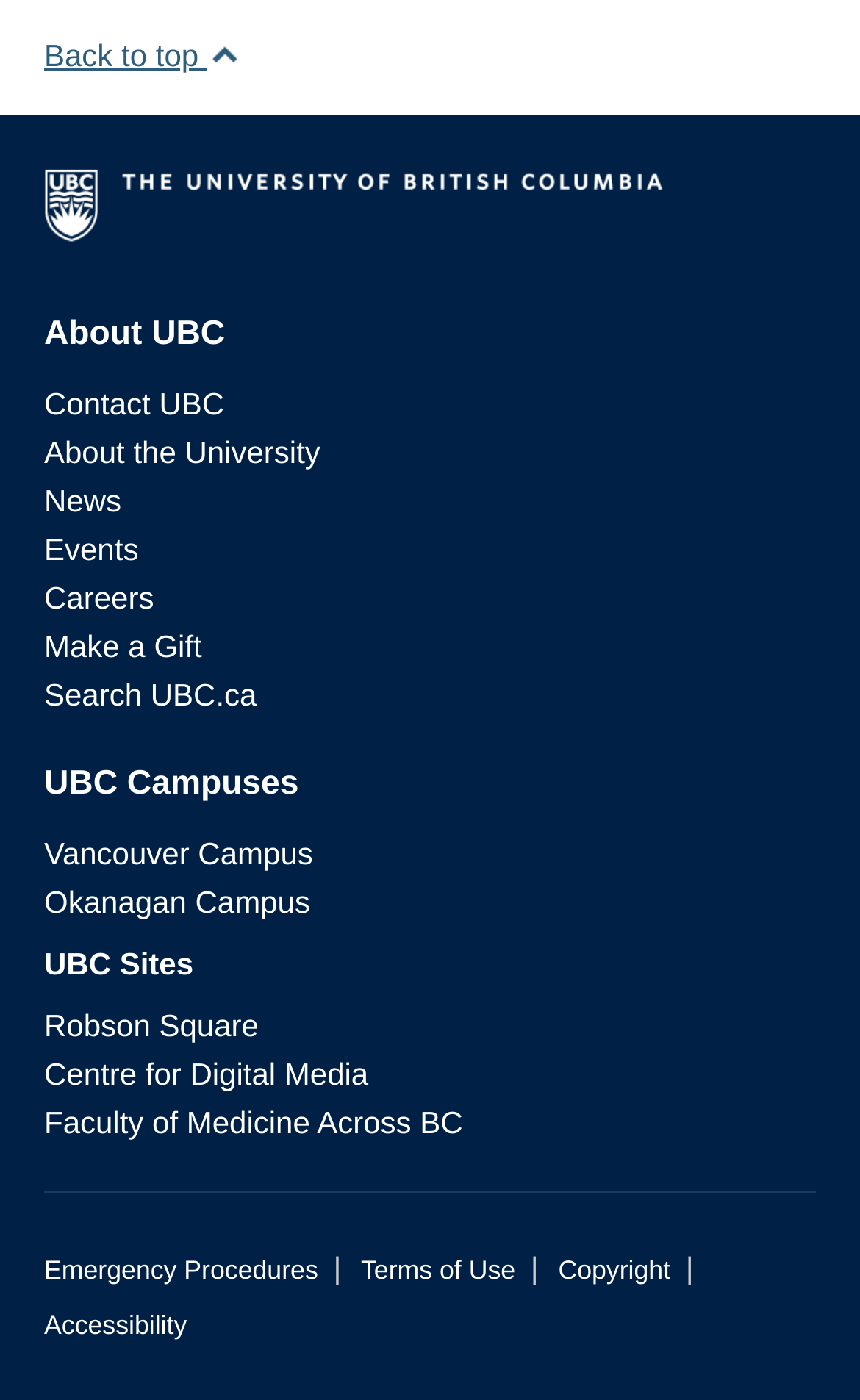What is the text of the separator element between 'Emergency Procedures' and 'Terms of Use'?
Refer to the screenshot and deliver a thorough answer to the question presented.

I found the answer by looking at the elements in the footer section and finding the StaticText element with the text '|' which is located between the 'Emergency Procedures' and 'Terms of Use' links.